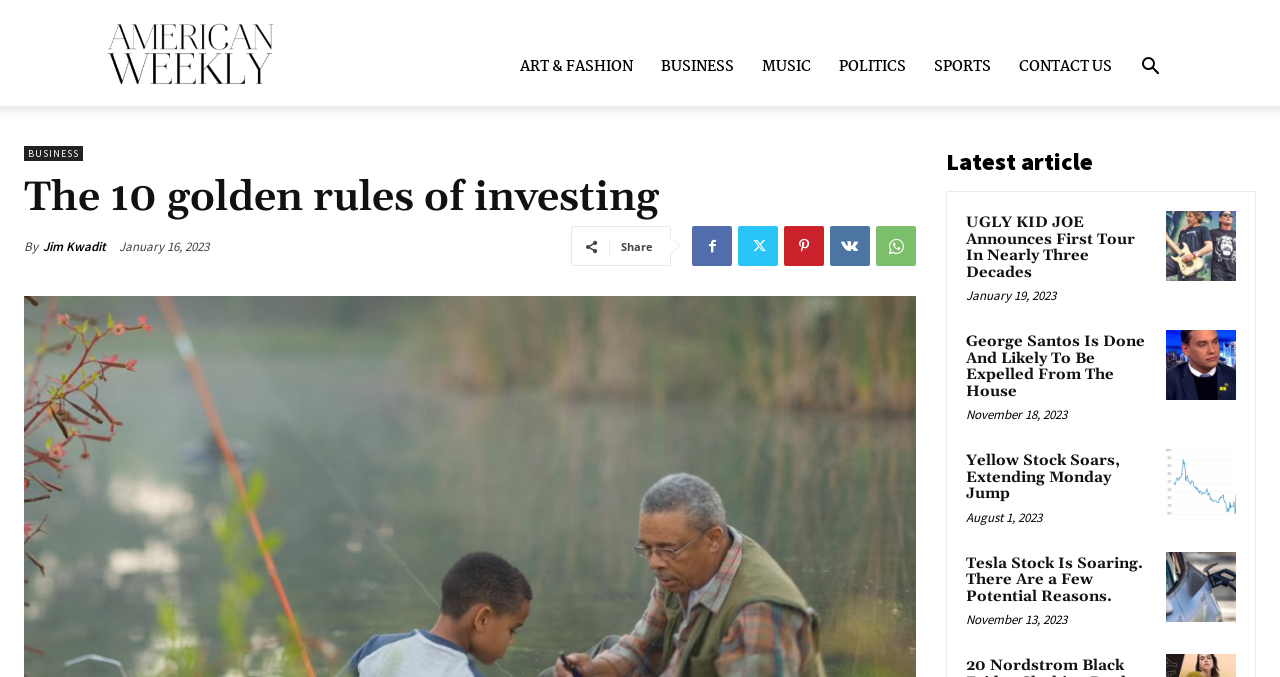Based on the element description Home, identify the bounding box coordinates for the UI element. The coordinates should be in the format (top-left x, top-left y, bottom-right x, bottom-right y) and within the 0 to 1 range.

None